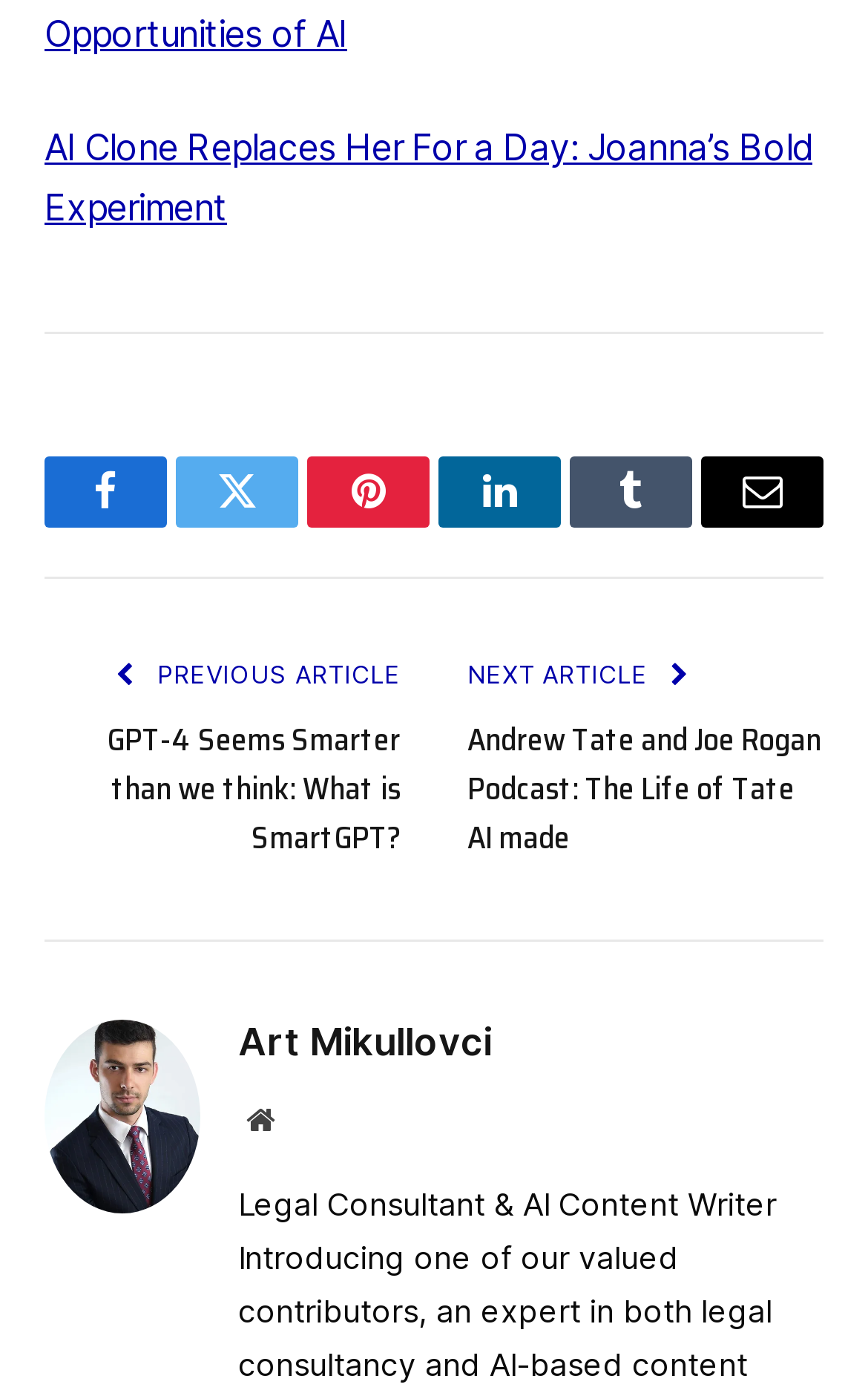Reply to the question with a brief word or phrase: What is the author of the article 'Art Mikullovci'?

Art Mikullovci